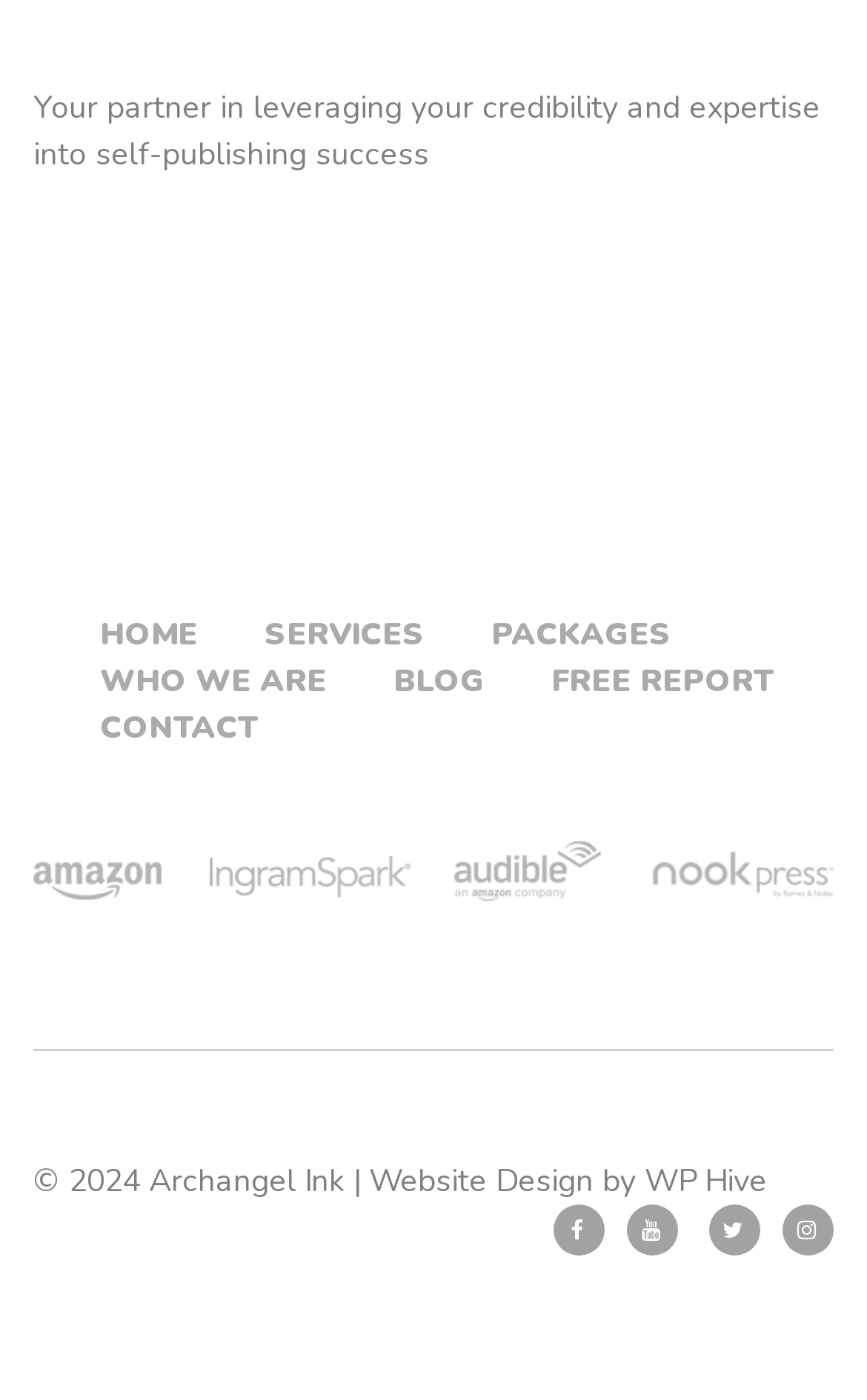Can you find the bounding box coordinates for the element that needs to be clicked to execute this instruction: "Go to the HOME page"? The coordinates should be given as four float numbers between 0 and 1, i.e., [left, top, right, bottom].

[0.115, 0.437, 0.228, 0.468]